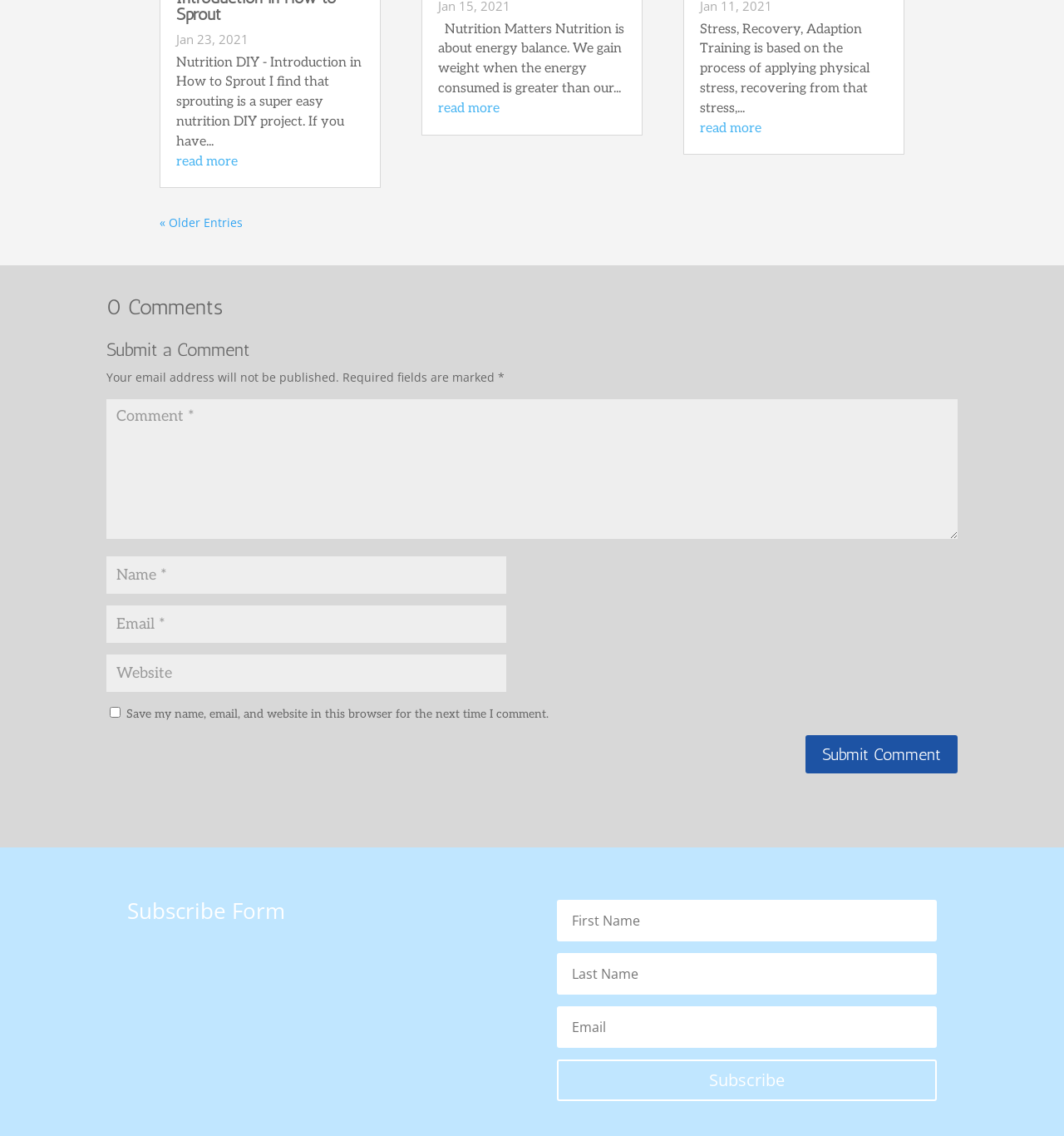Find the bounding box coordinates for the HTML element described as: "input value="Email *" aria-describedby="email-notes" name="email"". The coordinates should consist of four float values between 0 and 1, i.e., [left, top, right, bottom].

[0.1, 0.533, 0.476, 0.566]